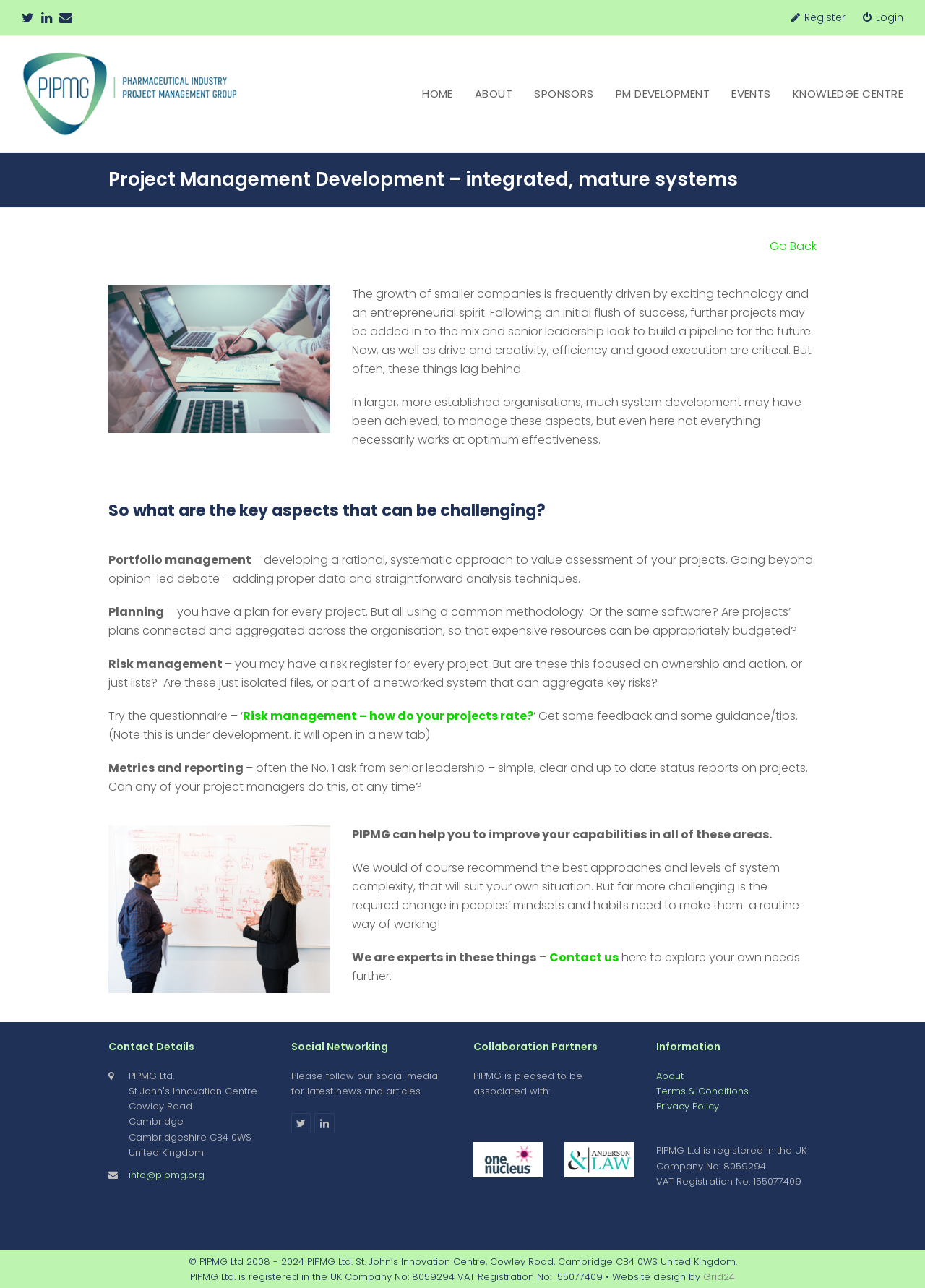Please give a succinct answer to the question in one word or phrase:
What is the contact information of PIPMG?

Cowley Road, Cambridge CB4 0WS